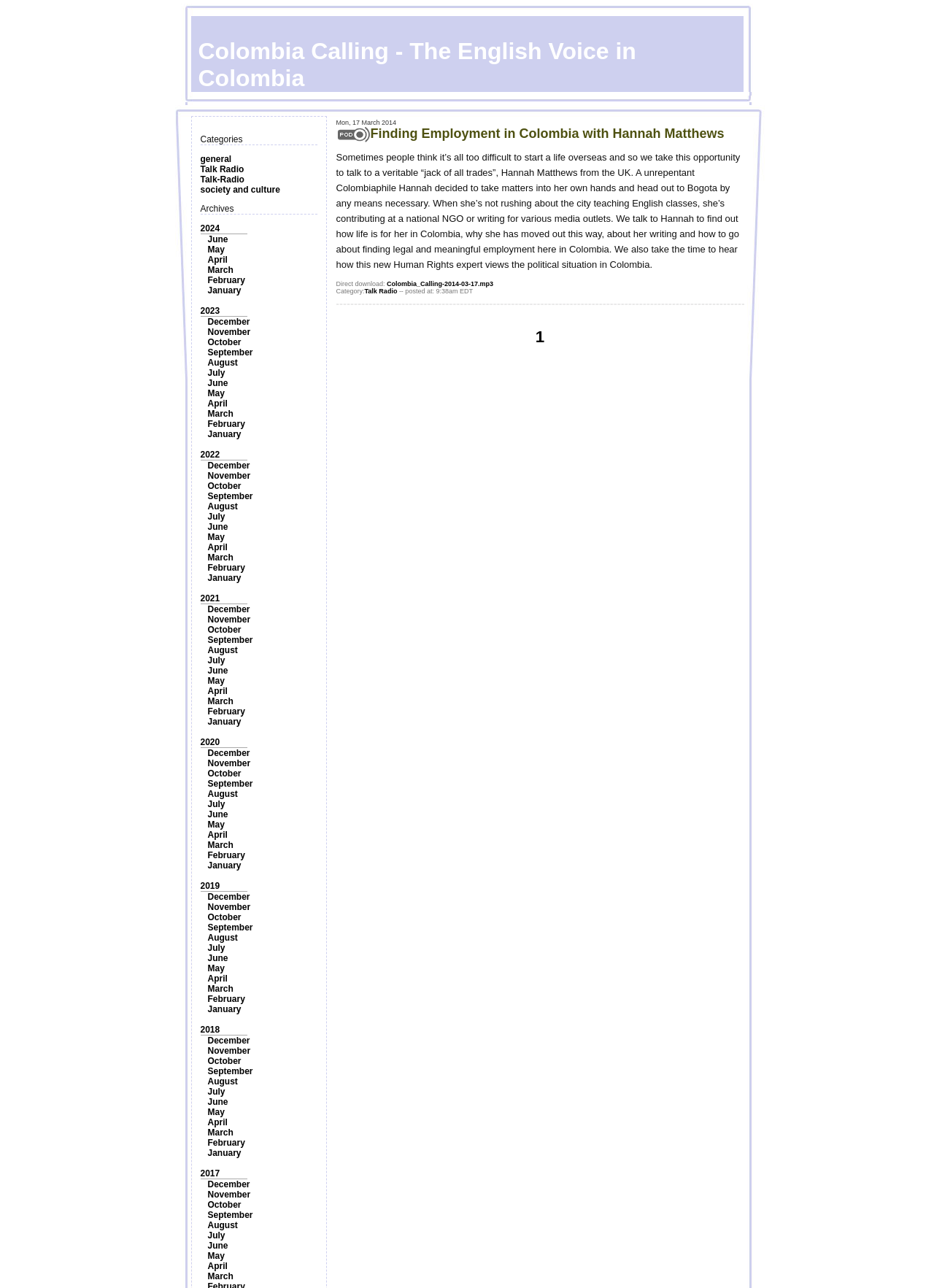Use a single word or phrase to answer the question: What is the earliest month available in the 2024 archives?

June